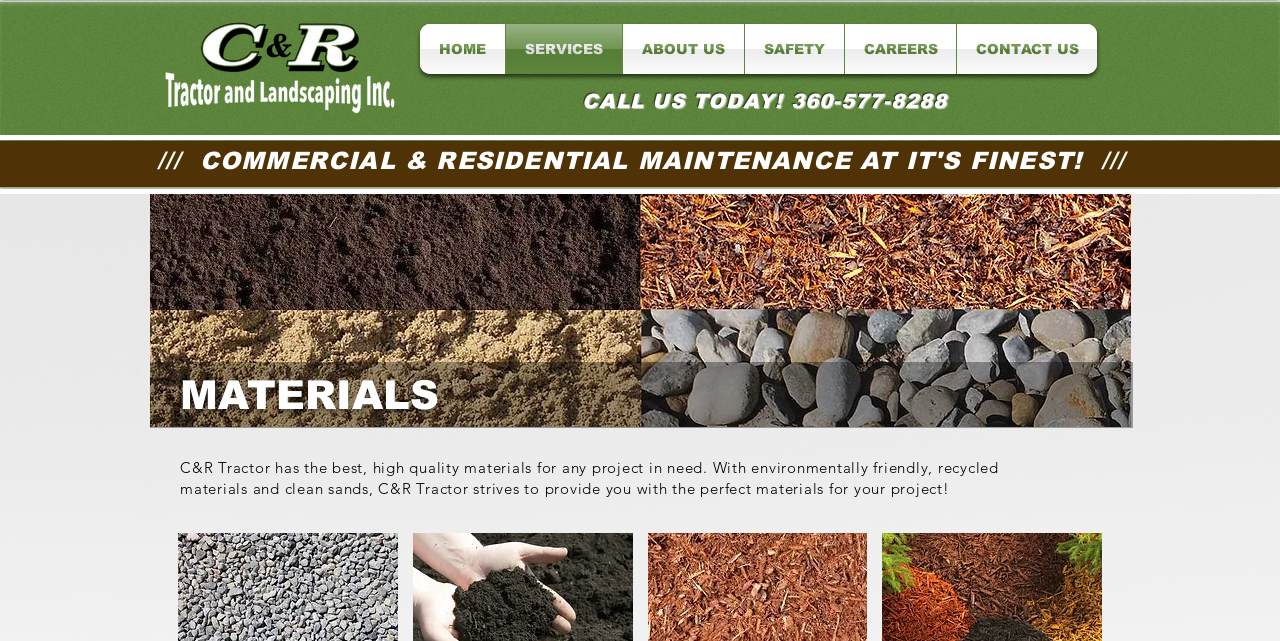What type of materials does C&R Tractor provide?
Provide a detailed and well-explained answer to the question.

According to the StaticText element, C&R Tractor provides high quality materials for any project in need, which includes environmentally friendly, recycled materials and clean sands.